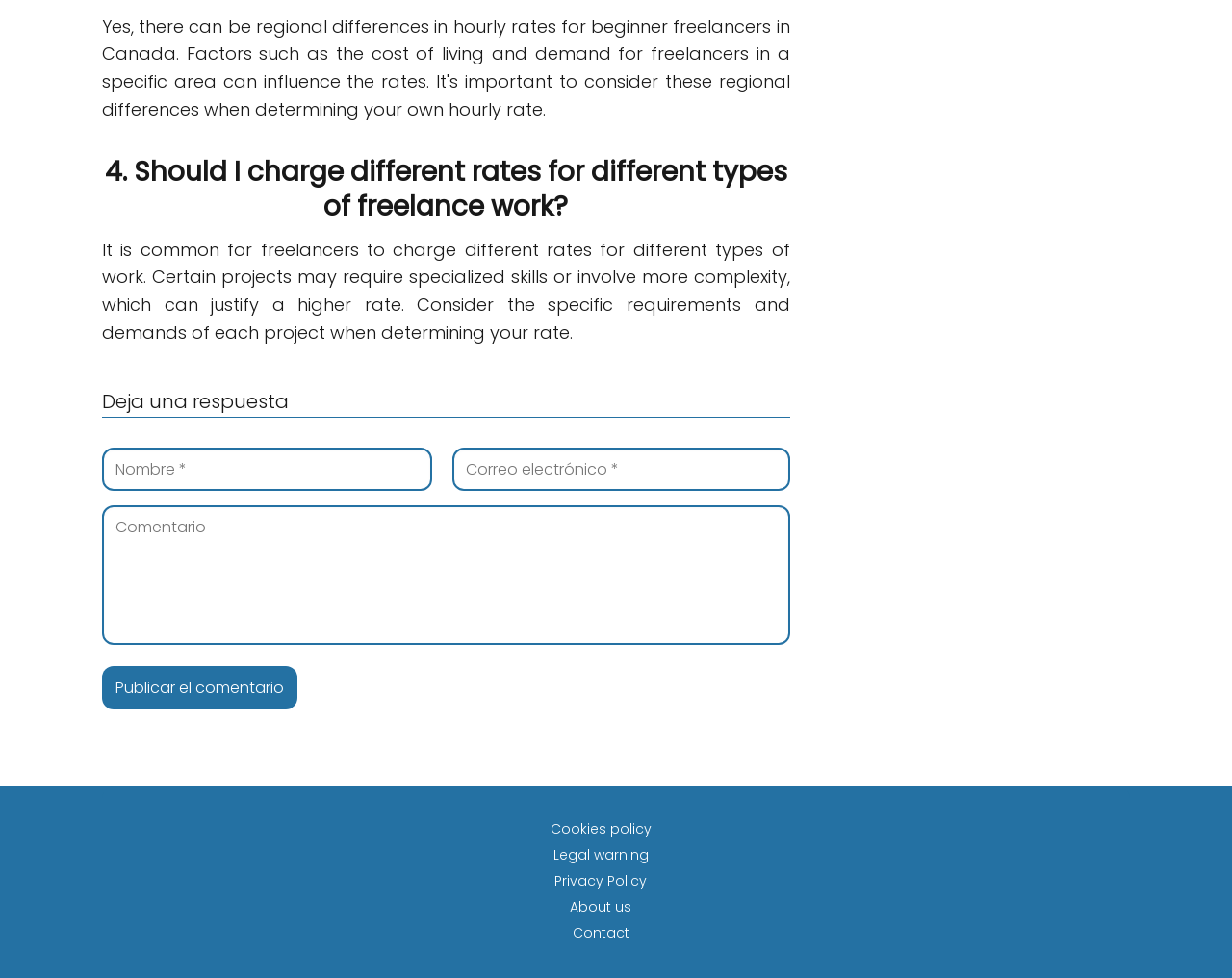What is the topic of discussion?
Give a comprehensive and detailed explanation for the question.

The topic of discussion is determined by the heading '4. Should I charge different rates for different types of freelance work?' and the subsequent text that explains the importance of considering project requirements and demands when determining rates.